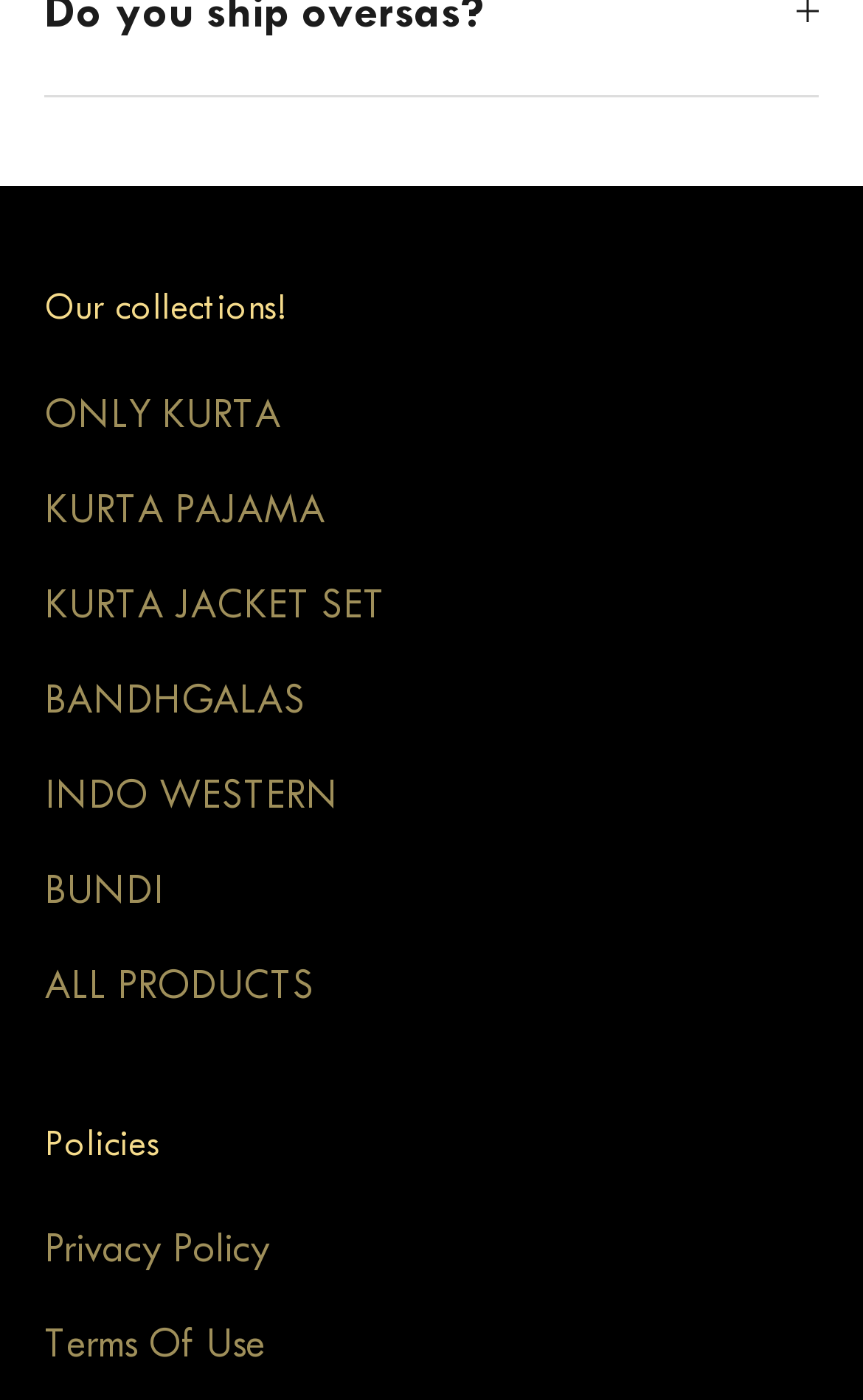Please identify the bounding box coordinates of the element that needs to be clicked to perform the following instruction: "Go to Superman".

None